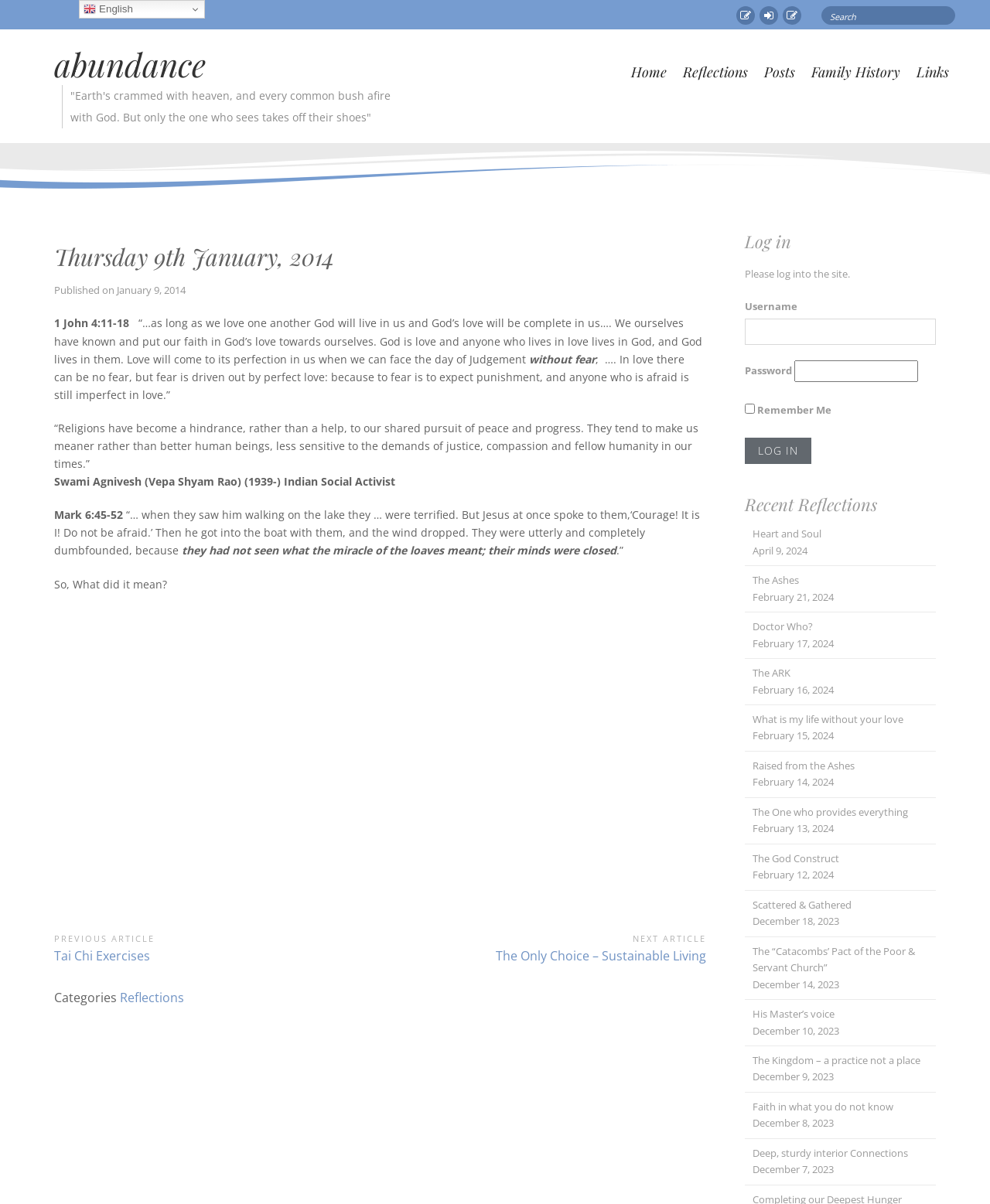What is the date of the article?
Please give a detailed answer to the question using the information shown in the image.

I found the date of the article by looking at the heading 'Thursday 9th January, 2014' which is located at the top of the webpage.